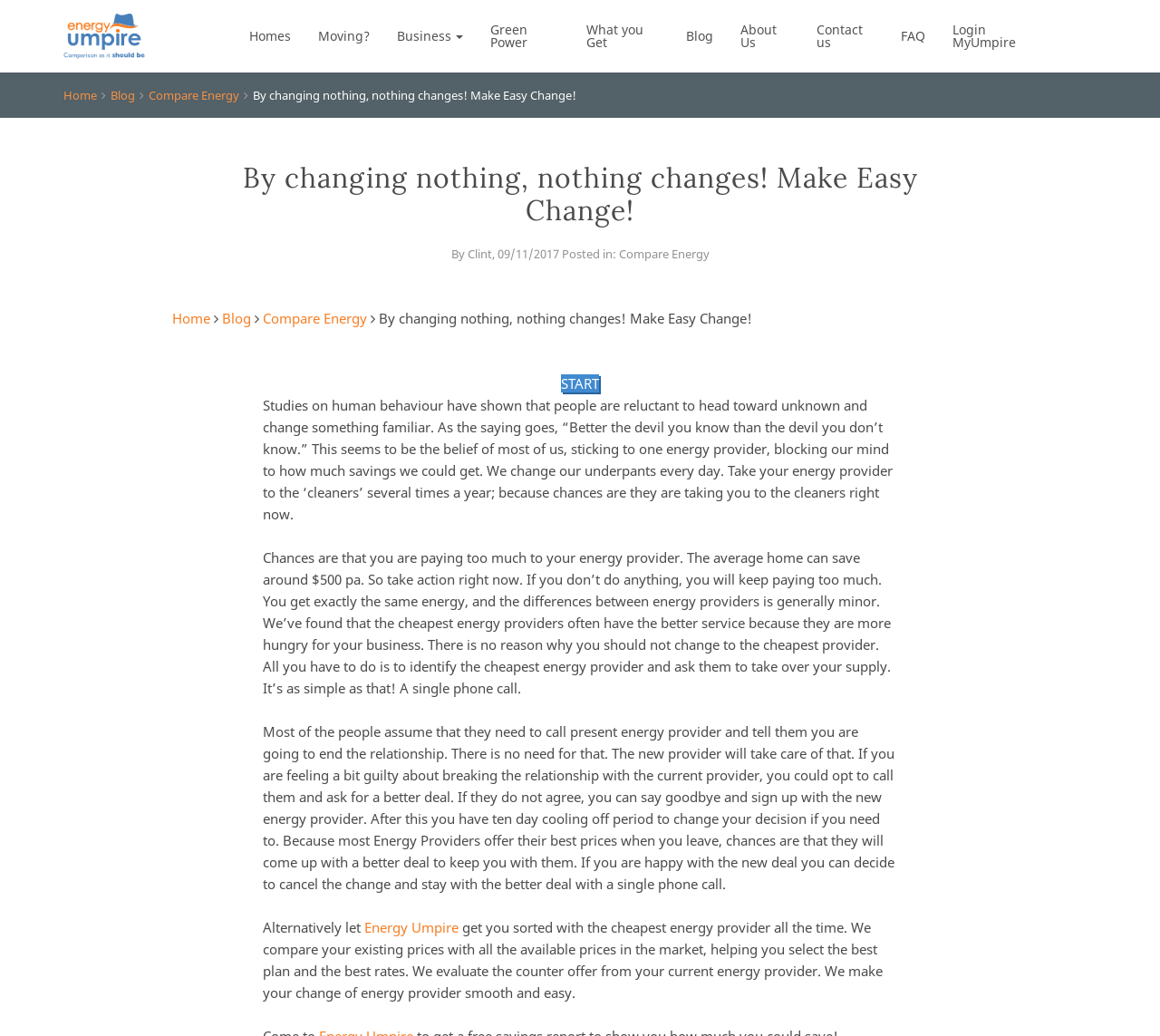Determine the bounding box coordinates for the area that needs to be clicked to fulfill this task: "Click on the 'Energy Umpire' link". The coordinates must be given as four float numbers between 0 and 1, i.e., [left, top, right, bottom].

[0.055, 0.025, 0.125, 0.042]